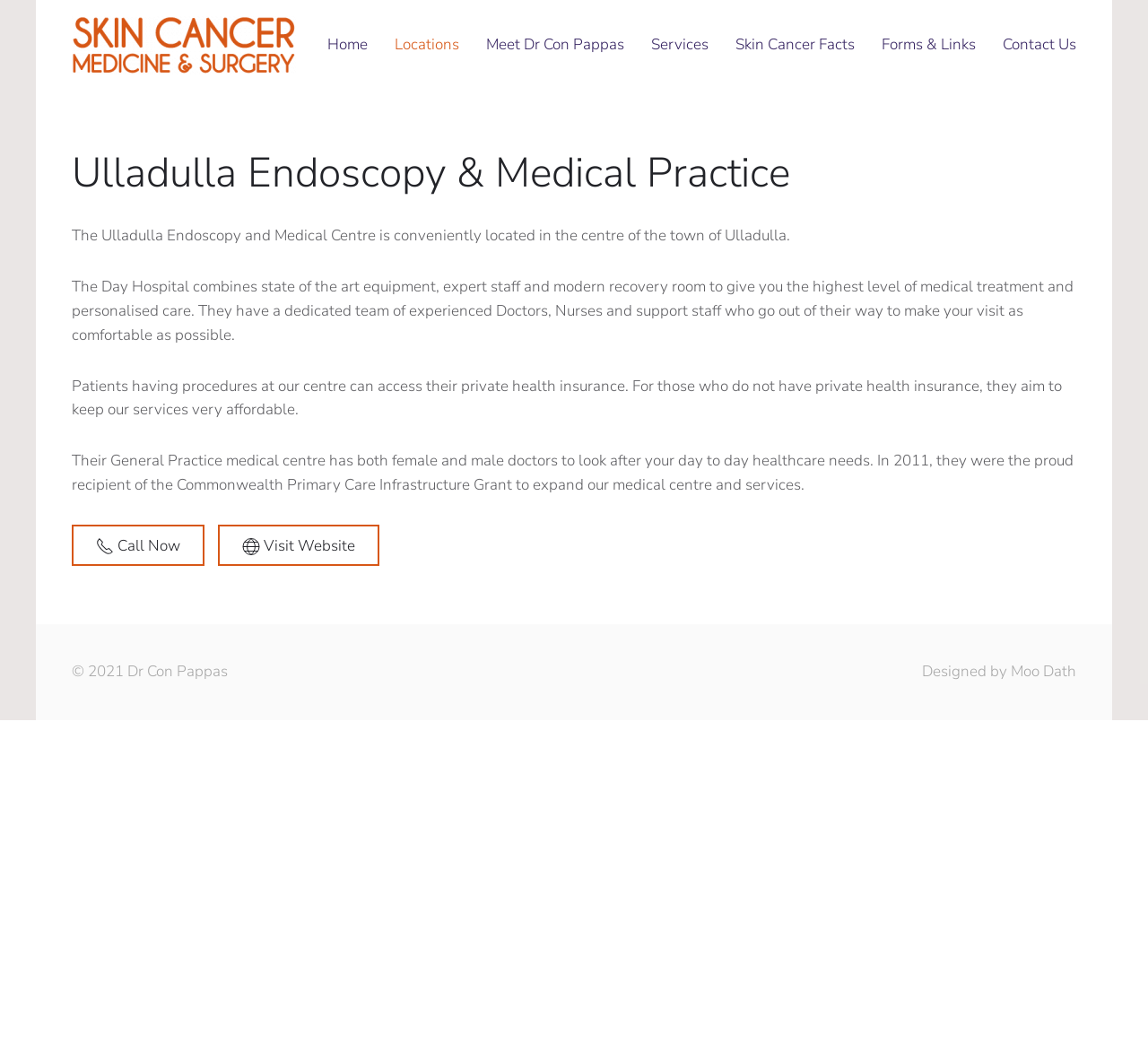Using the given description, provide the bounding box coordinates formatted as (top-left x, top-left y, bottom-right x, bottom-right y), with all values being floating point numbers between 0 and 1. Description: © 2021 Dr Con Pappas

[0.062, 0.629, 0.198, 0.648]